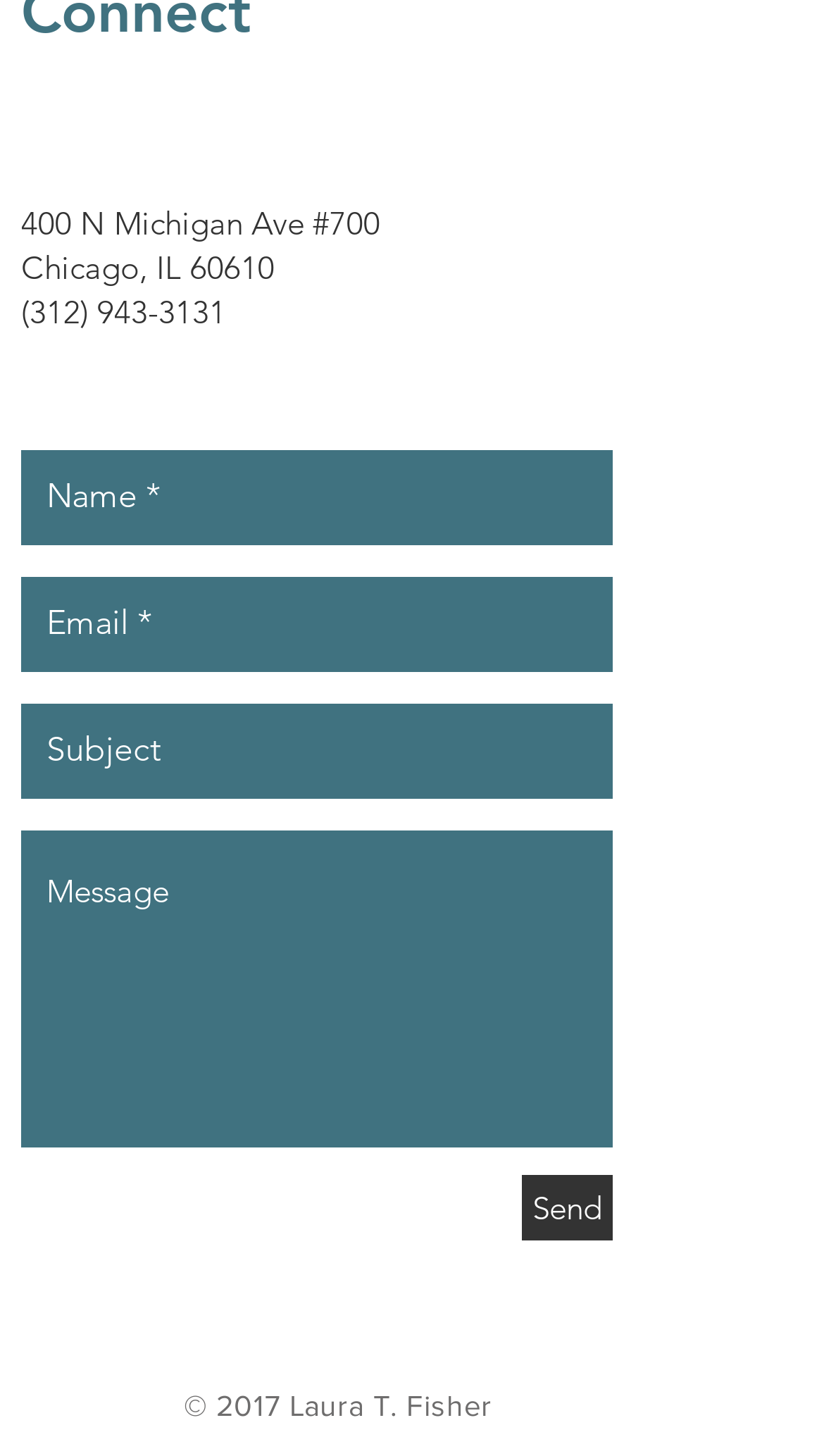Identify the bounding box coordinates necessary to click and complete the given instruction: "visit Vimeo".

[0.154, 0.241, 0.244, 0.291]